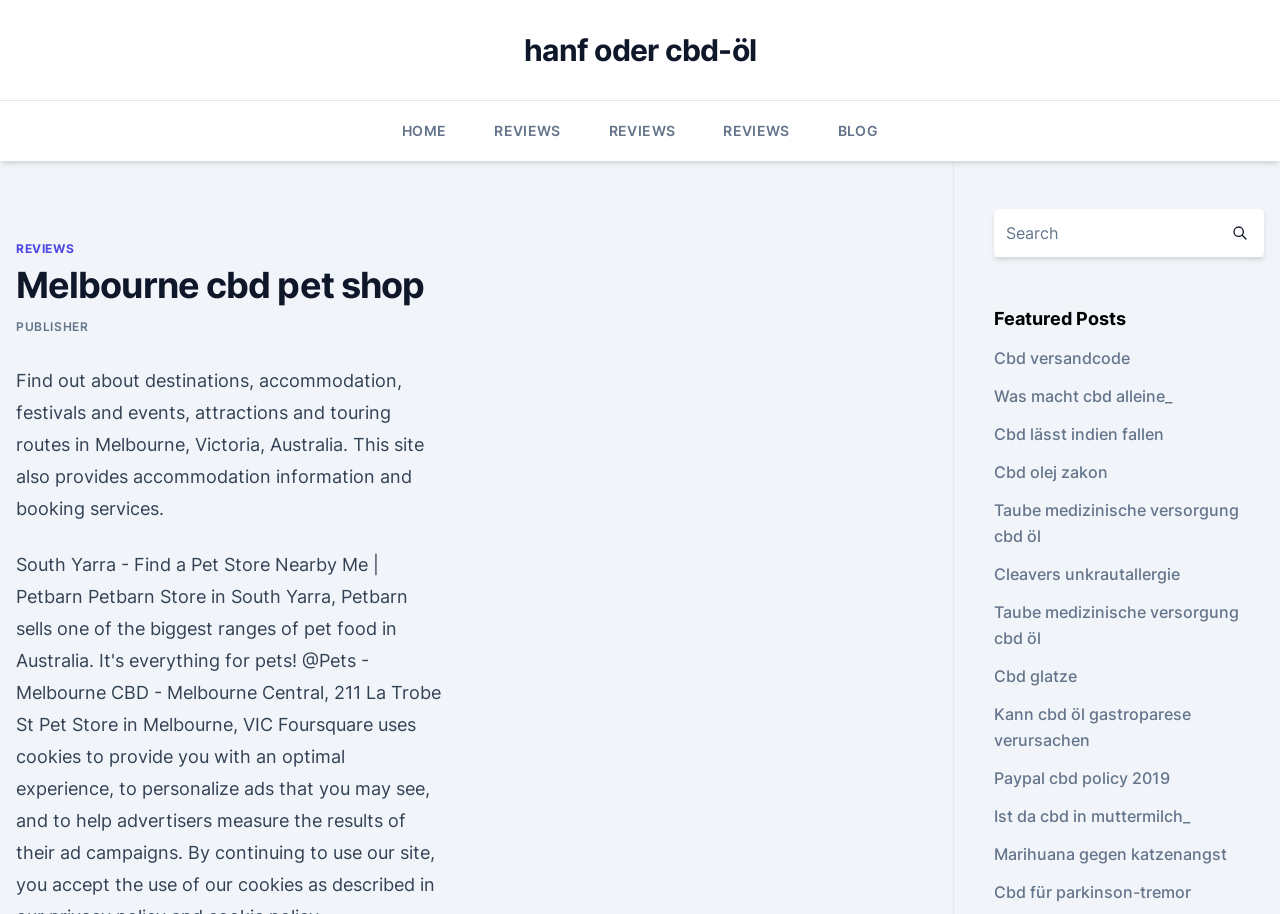What is the theme of the featured posts?
Using the image as a reference, give a one-word or short phrase answer.

CBD